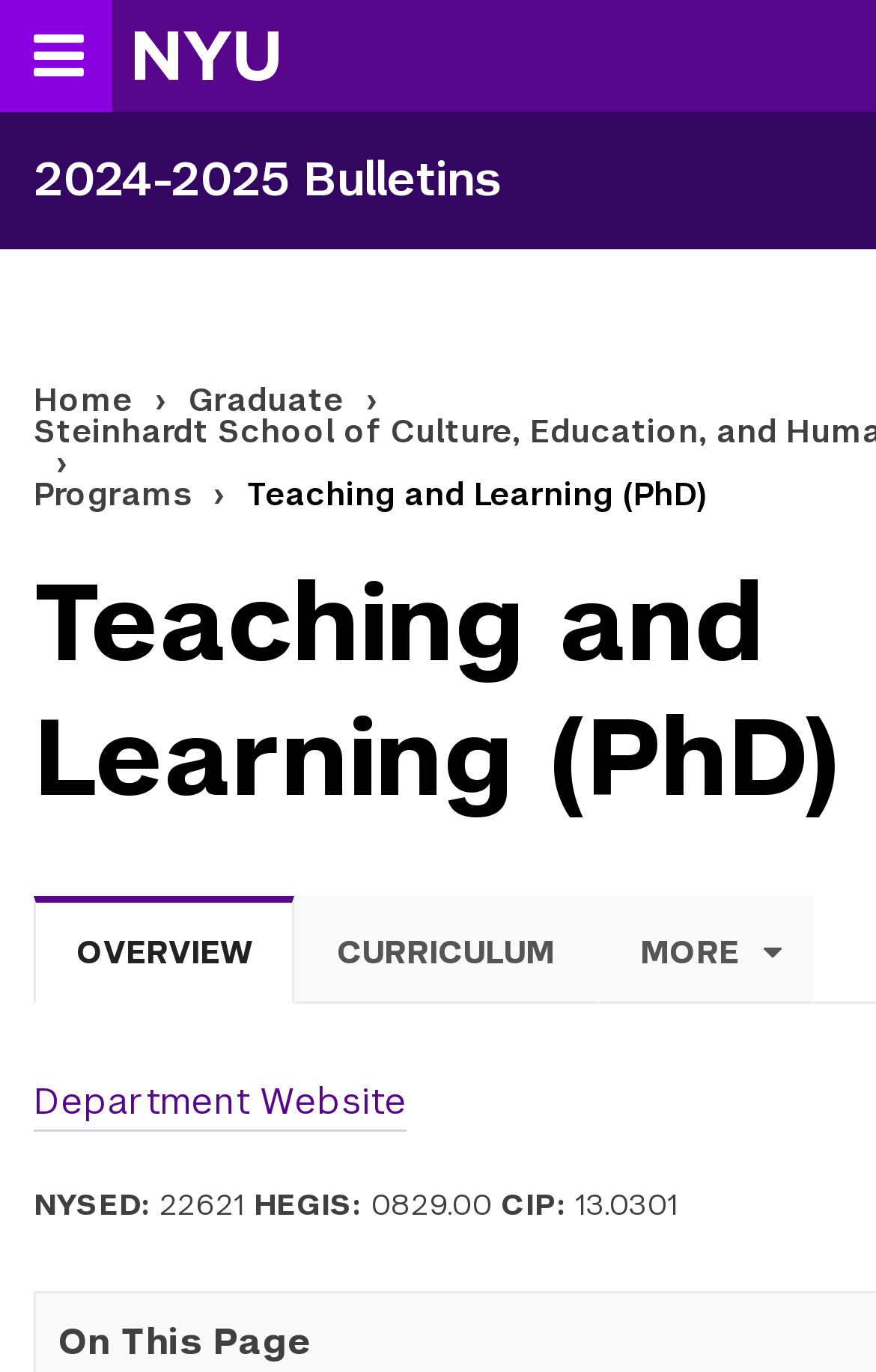Pinpoint the bounding box coordinates for the area that should be clicked to perform the following instruction: "Go to the 2024-2025 Bulletins page".

[0.0, 0.082, 0.962, 0.181]